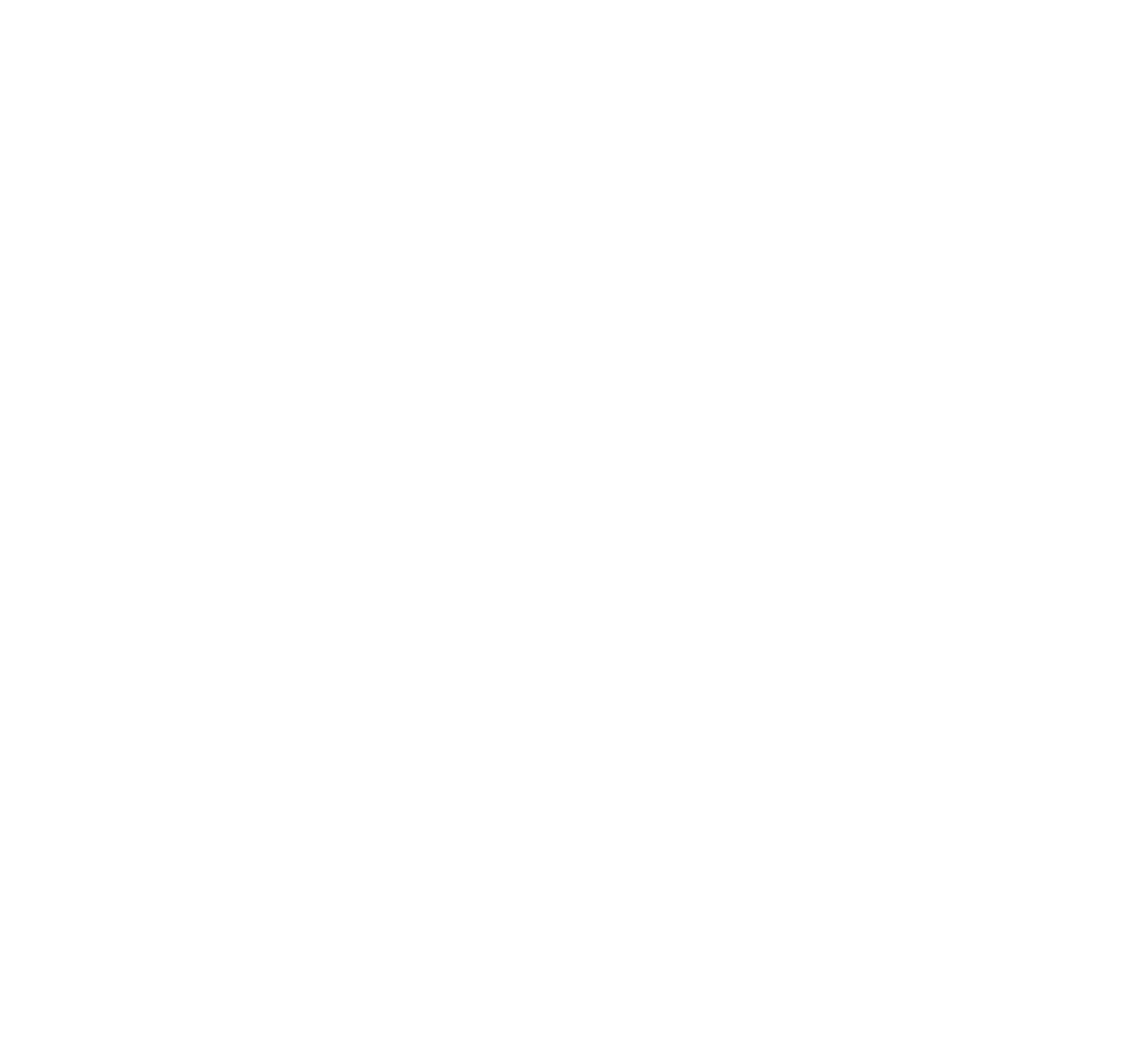What is the purpose of the 'Subscribe for Updates' section?
From the screenshot, supply a one-word or short-phrase answer.

To receive newsletter